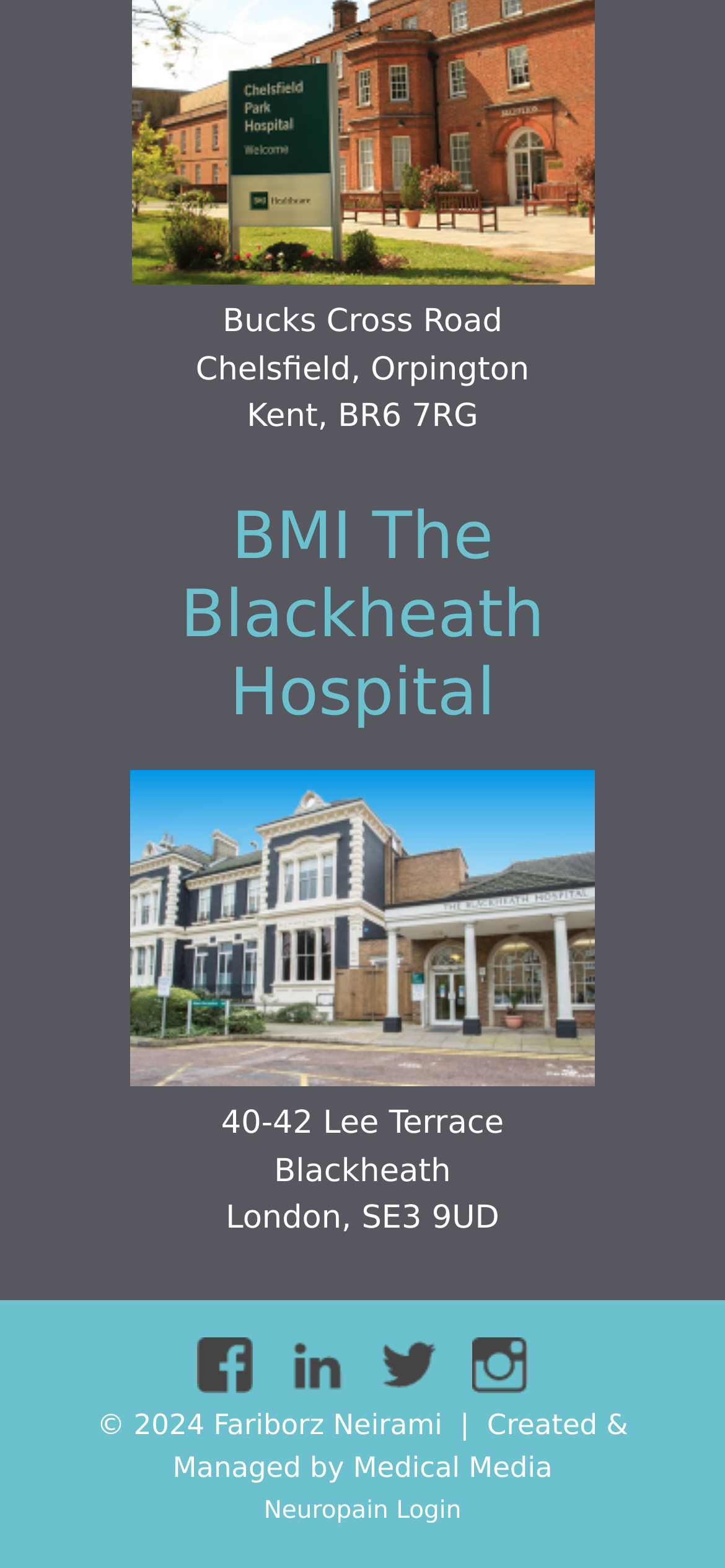How many social media links are there at the bottom of the page?
Please elaborate on the answer to the question with detailed information.

I counted the number of link elements with image children at the bottom of the page, which are likely to be social media links. There are four such links, corresponding to facebook, instagram, and two unknown platforms.